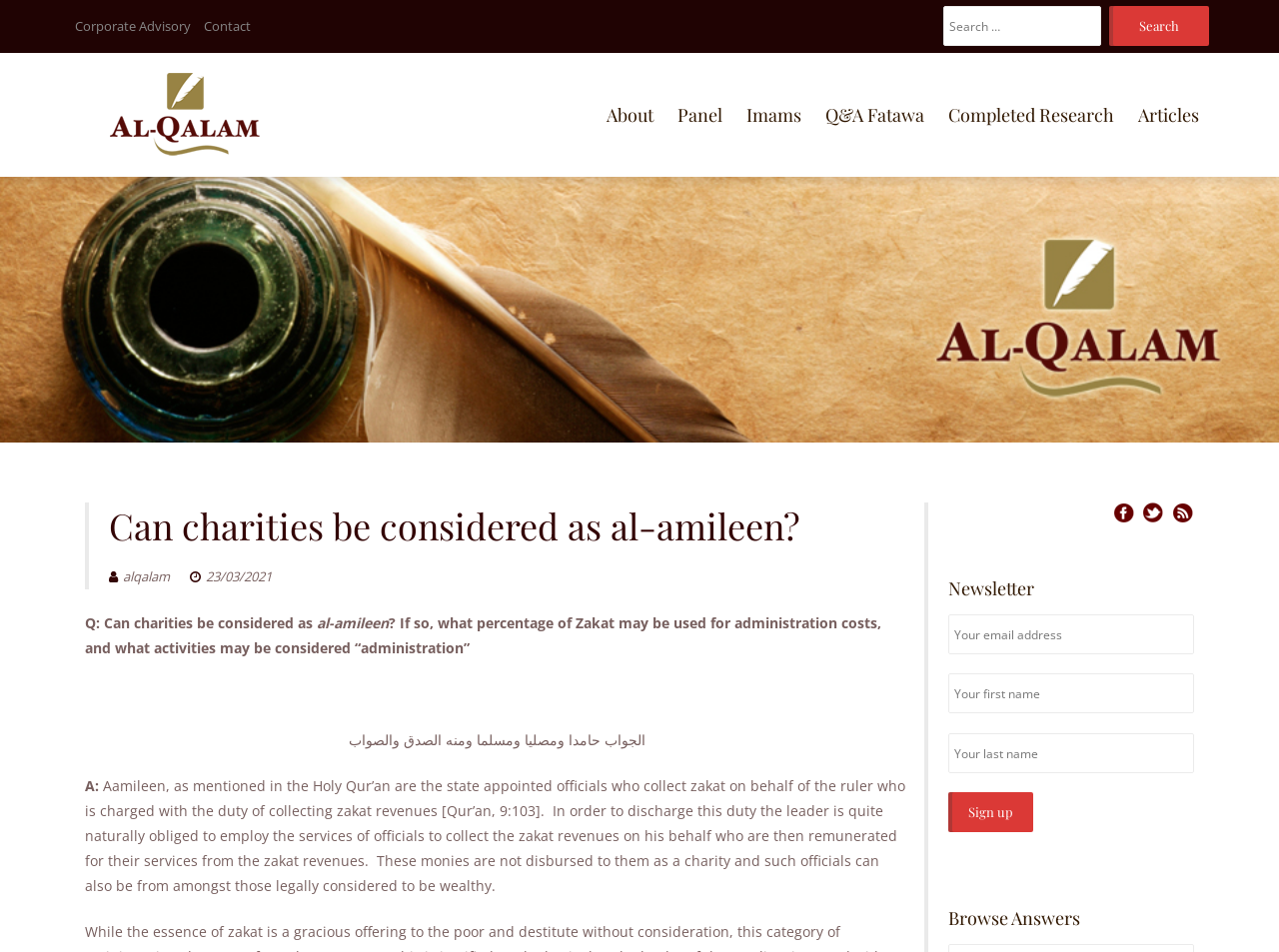Identify the bounding box coordinates of the HTML element based on this description: "parent_node: Search For: value="Search"".

[0.867, 0.006, 0.945, 0.048]